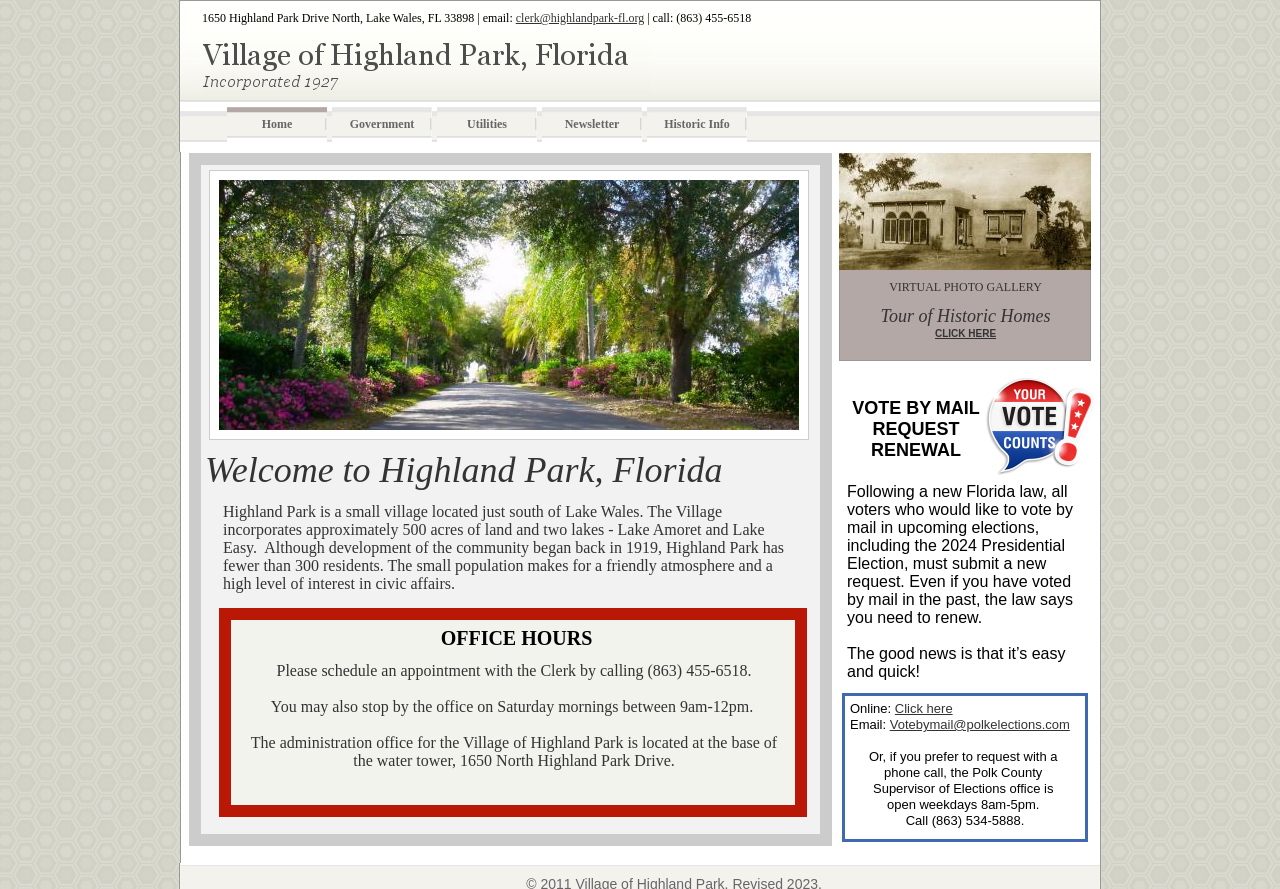Indicate the bounding box coordinates of the element that must be clicked to execute the instruction: "CLICK HERE". The coordinates should be given as four float numbers between 0 and 1, i.e., [left, top, right, bottom].

[0.73, 0.369, 0.778, 0.381]